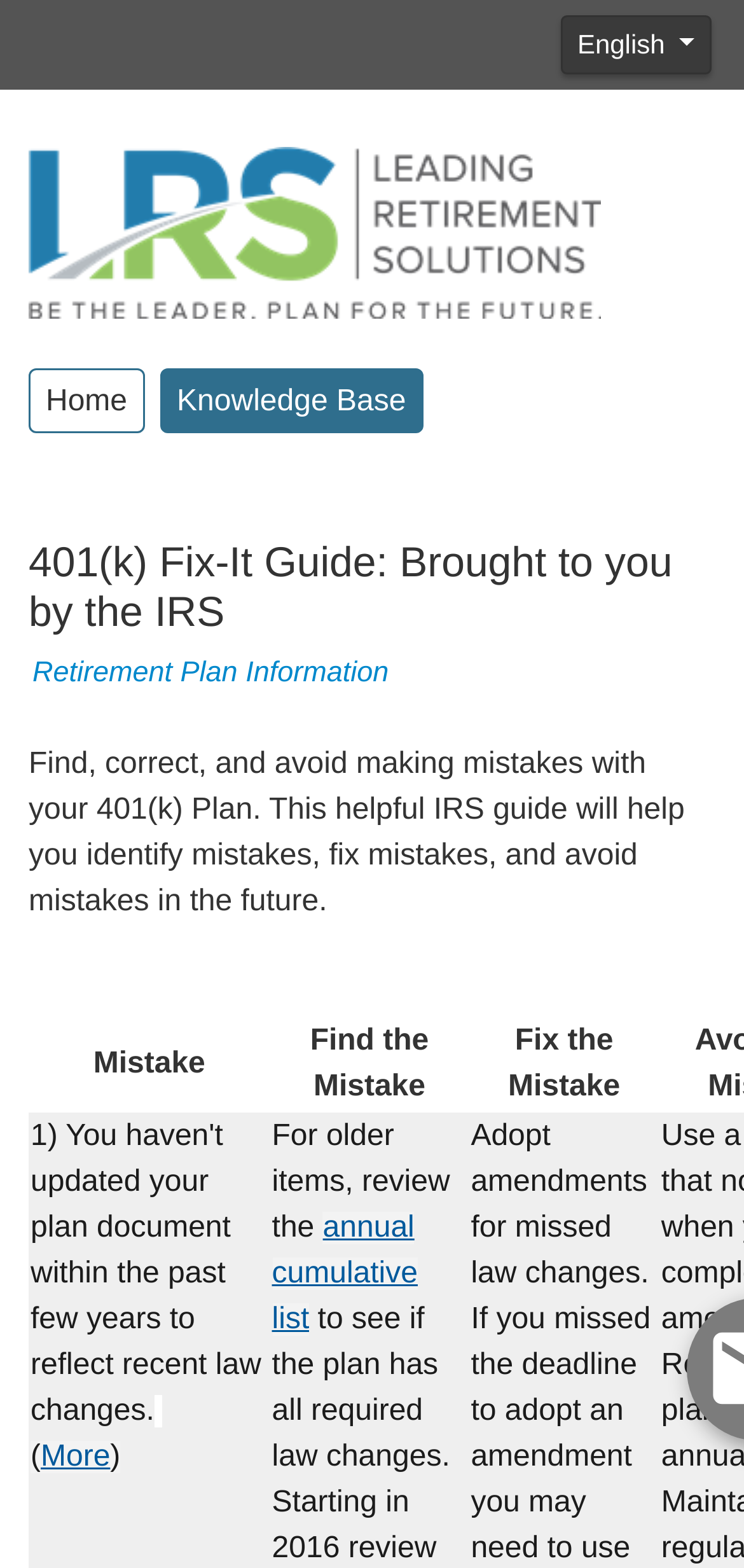Identify the bounding box coordinates for the UI element described as follows: "English". Ensure the coordinates are four float numbers between 0 and 1, formatted as [left, top, right, bottom].

[0.753, 0.01, 0.956, 0.047]